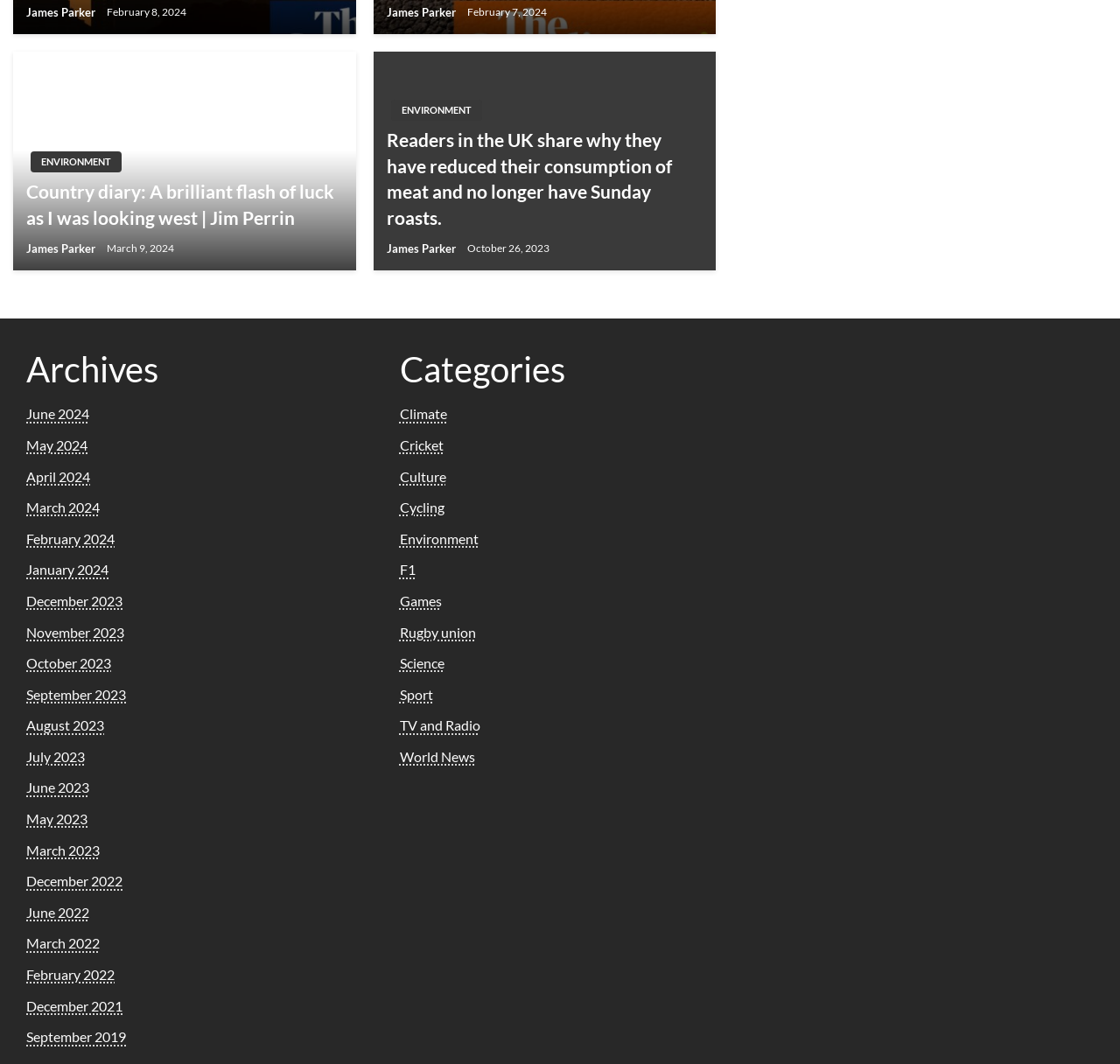Identify the bounding box coordinates for the UI element described as: "December 2021". The coordinates should be provided as four floats between 0 and 1: [left, top, right, bottom].

[0.023, 0.937, 0.109, 0.953]